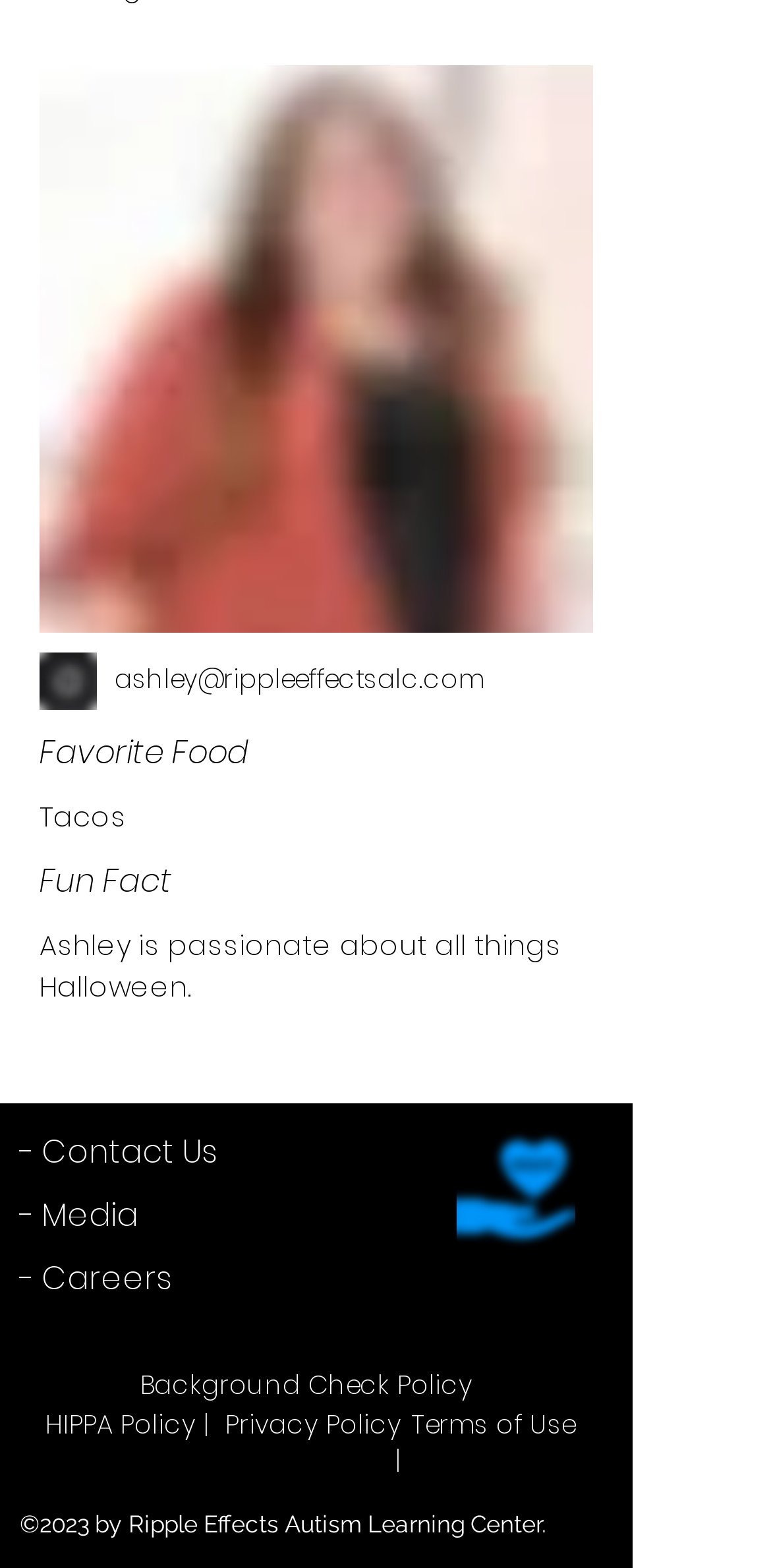Please reply to the following question with a single word or a short phrase:
What is the email address of Ashley?

ashley@rippleeffectsalc.com